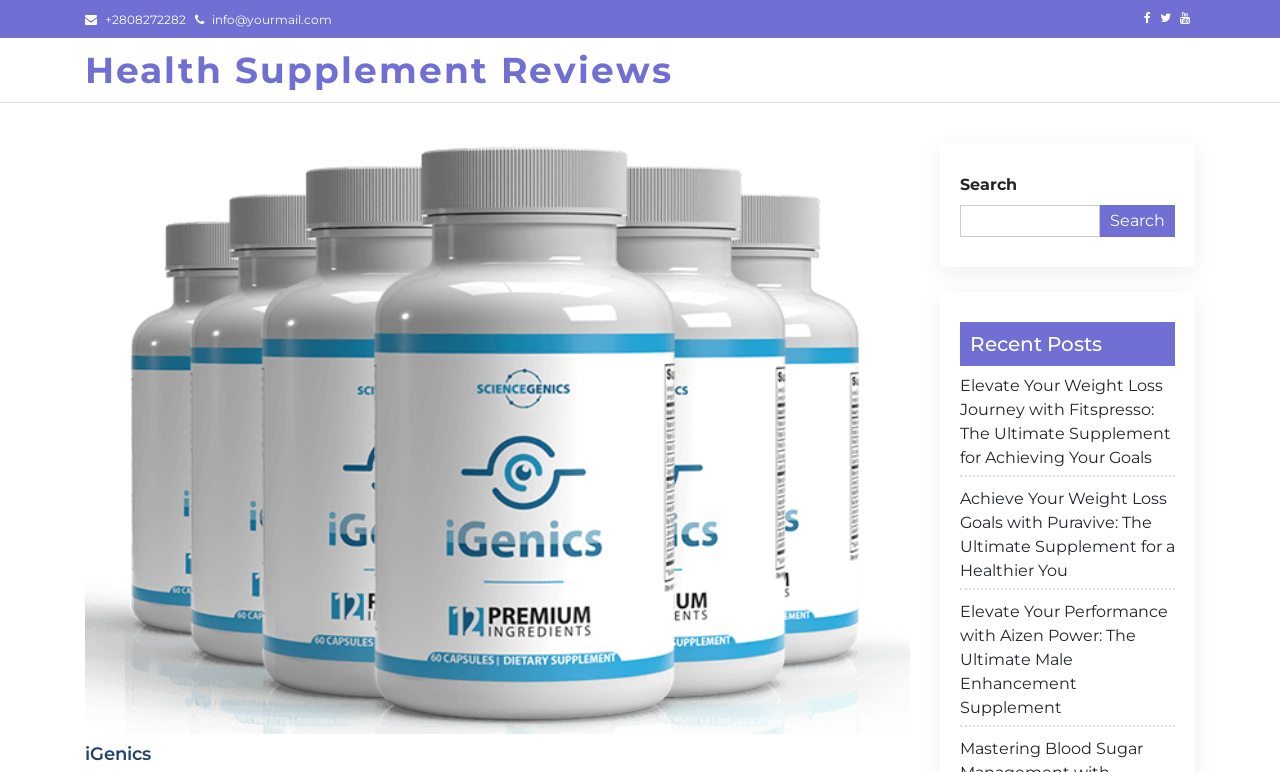What is the email address on the top?
Please answer using one word or phrase, based on the screenshot.

info@yourmail.com